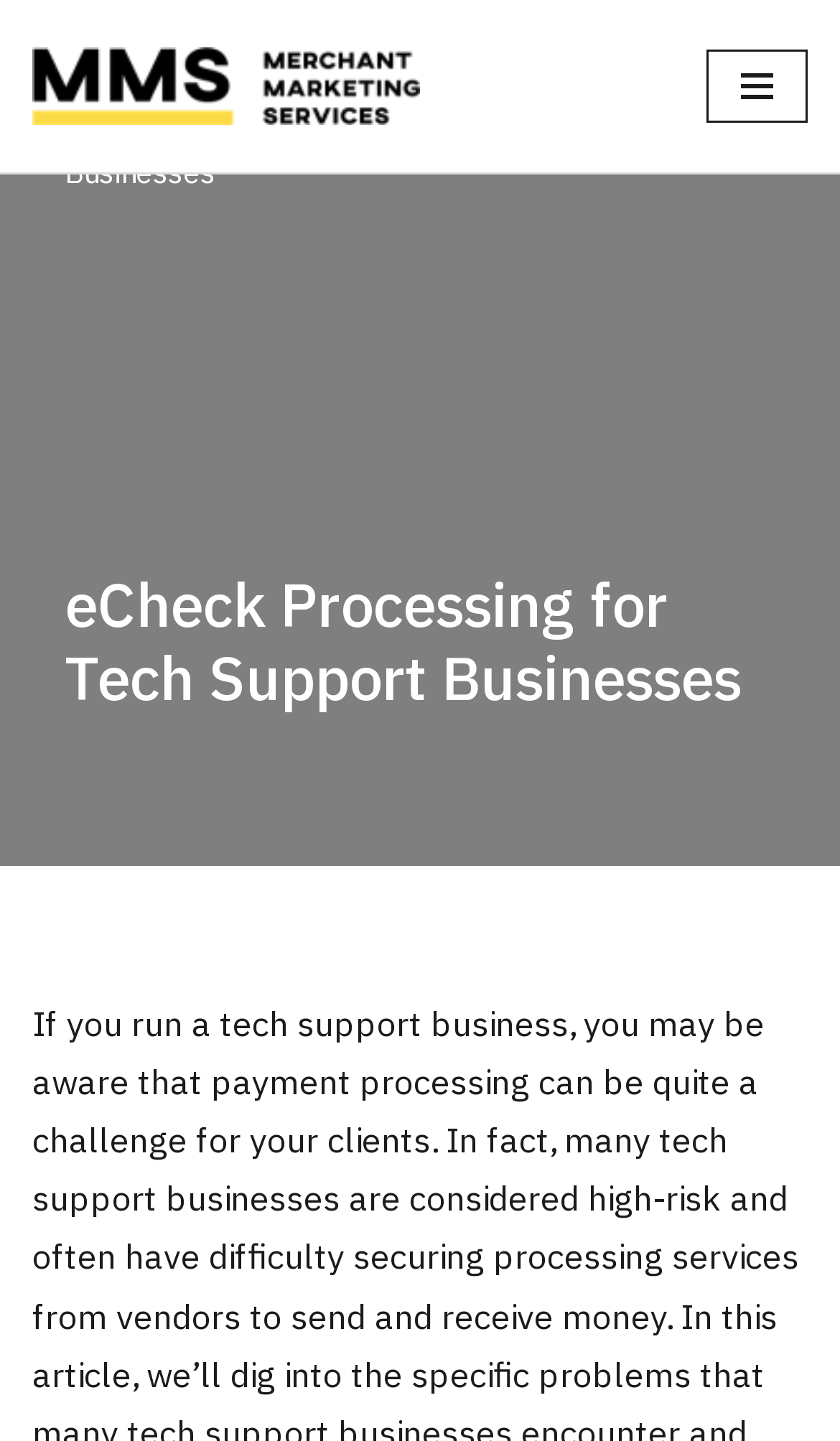What is the name of the company?
Provide a detailed answer to the question, using the image to inform your response.

I inferred the company name by looking at the link element with the text 'MMS' and its bounding box coordinates [0.038, 0.033, 0.526, 0.087], which suggests it is a prominent element on the page.